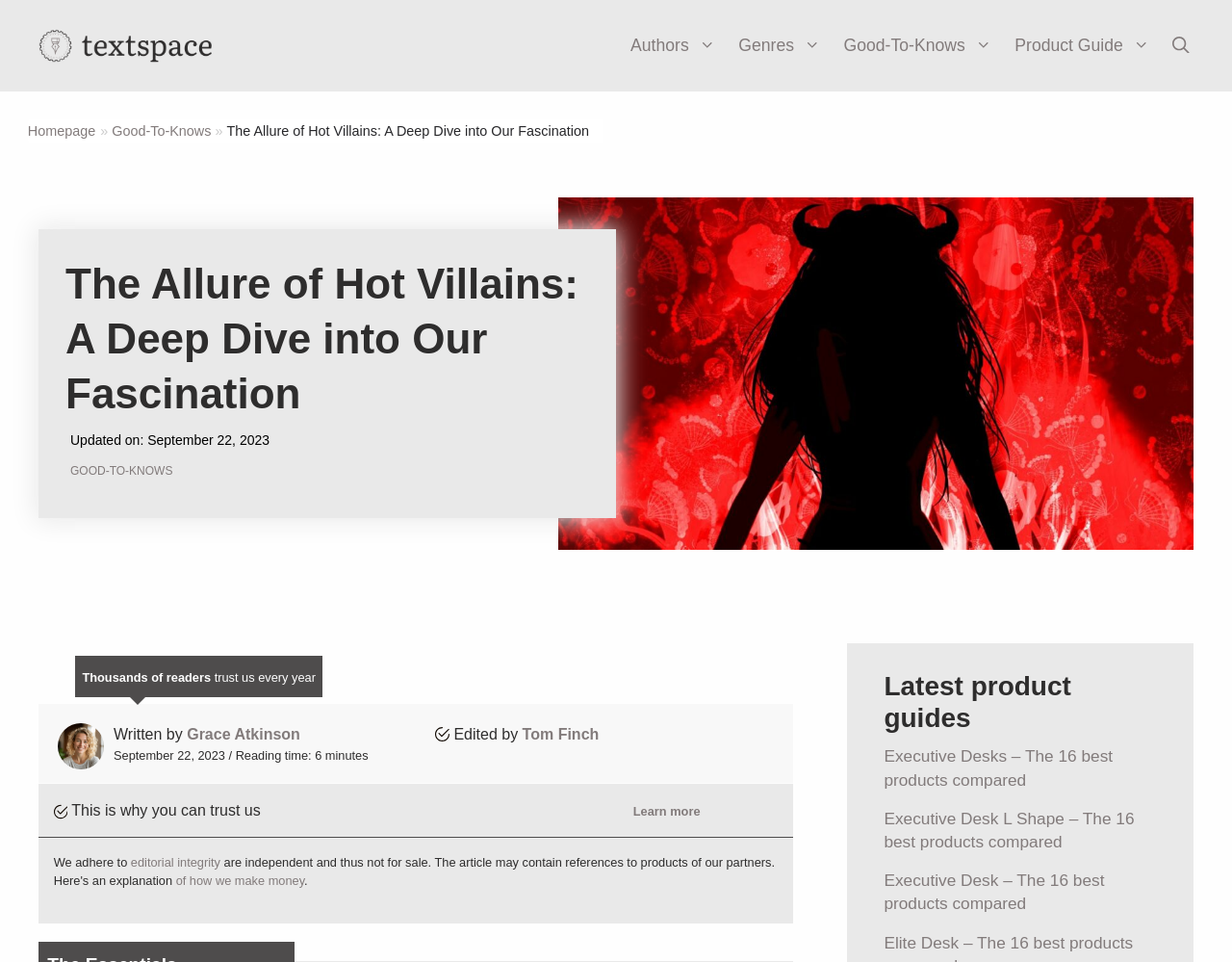Locate the UI element described by of how we make money and provide its bounding box coordinates. Use the format (top-left x, top-left y, bottom-right x, bottom-right y) with all values as floating point numbers between 0 and 1.

[0.143, 0.908, 0.247, 0.923]